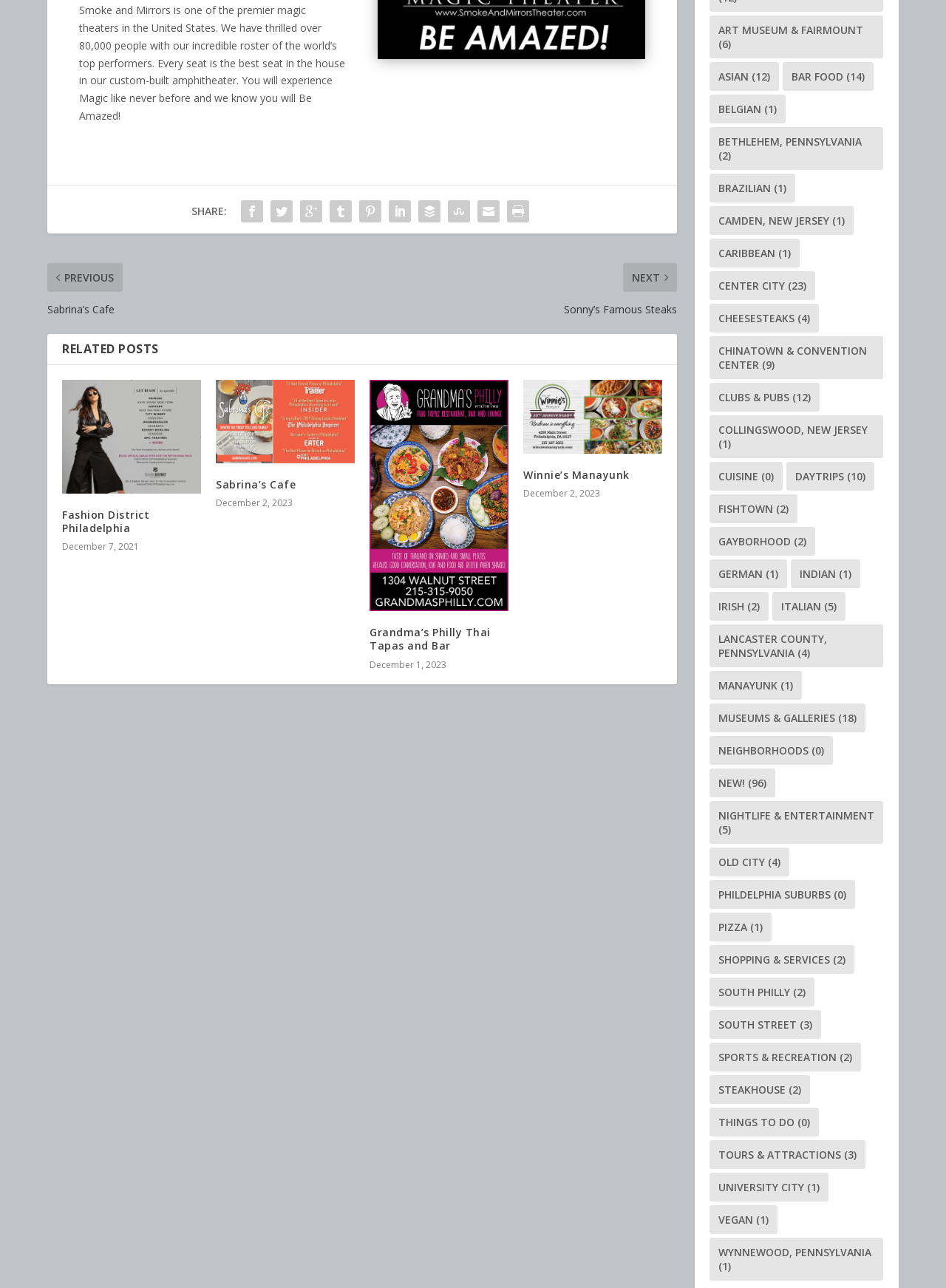Given the description Phildelphia Suburbs (0), predict the bounding box coordinates of the UI element. Ensure the coordinates are in the format (top-left x, top-left y, bottom-right x, bottom-right y) and all values are between 0 and 1.

[0.75, 0.684, 0.904, 0.706]